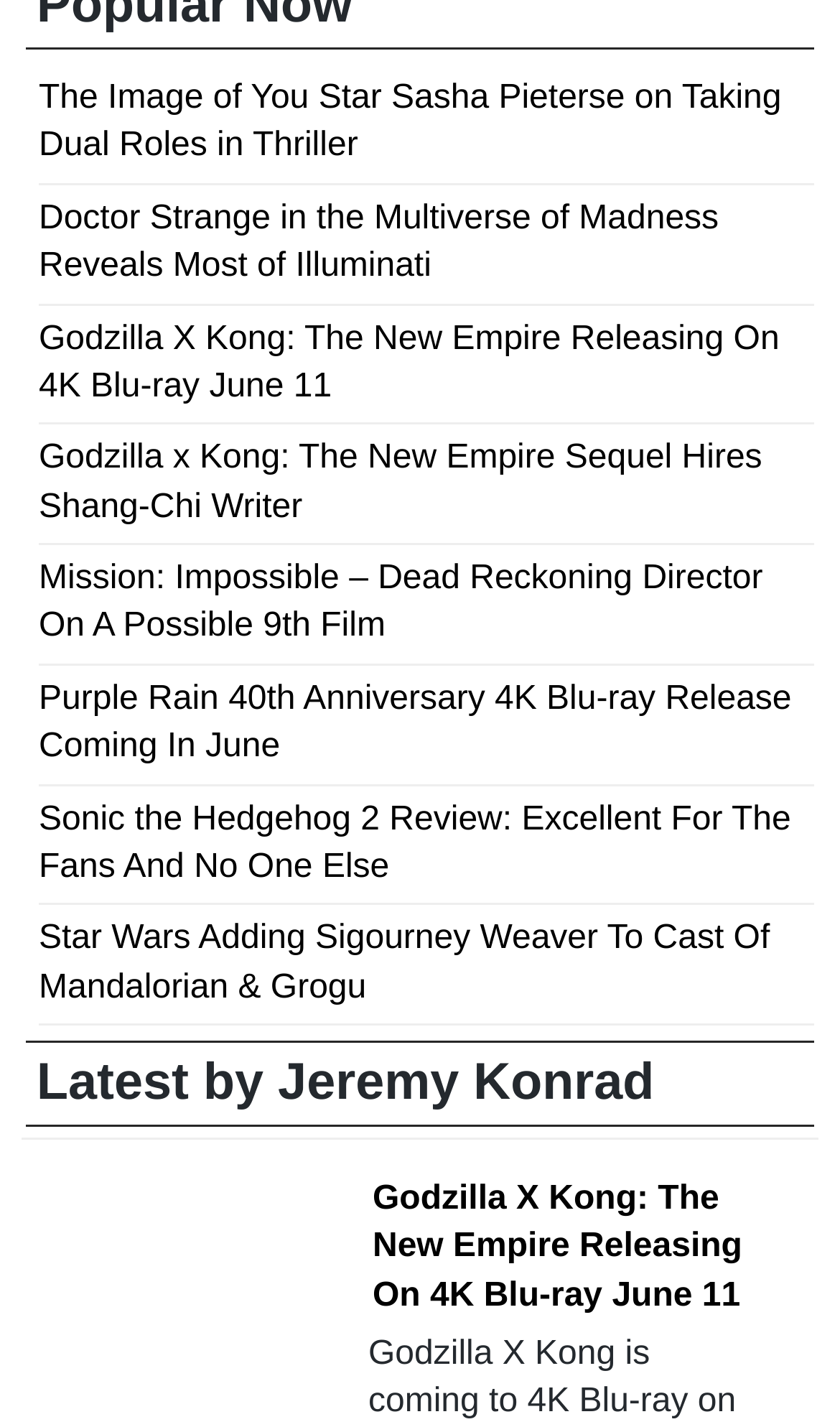Analyze the image and give a detailed response to the question:
What is the release date of Purple Rain 40th Anniversary 4K Blu-ray?

I found the link element with OCR text 'Purple Rain 40th Anniversary 4K Blu-ray Release Coming In June' and extracted the release month from the text.